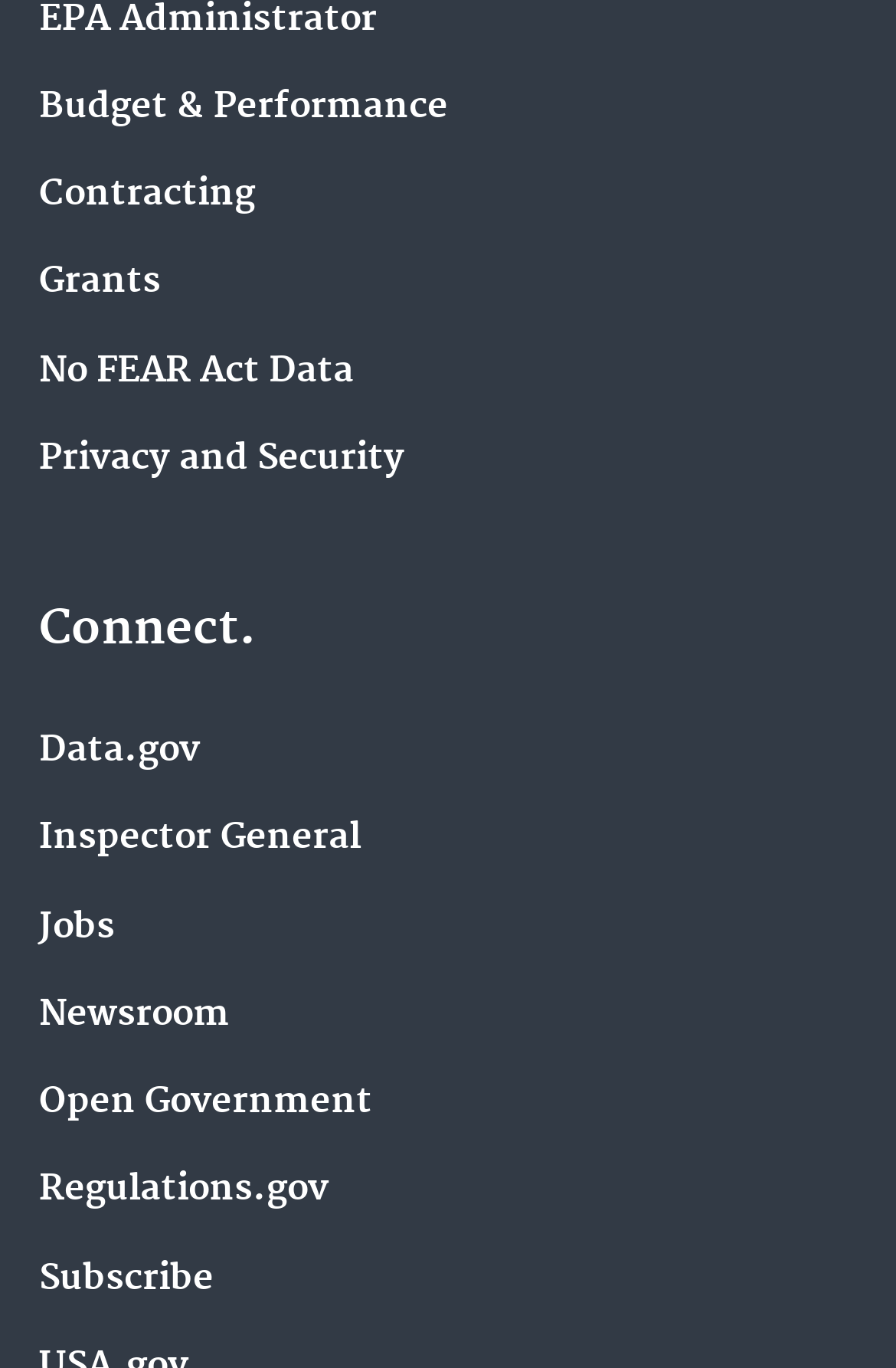Give a one-word or one-phrase response to the question:
What is the second link related to?

Contracting